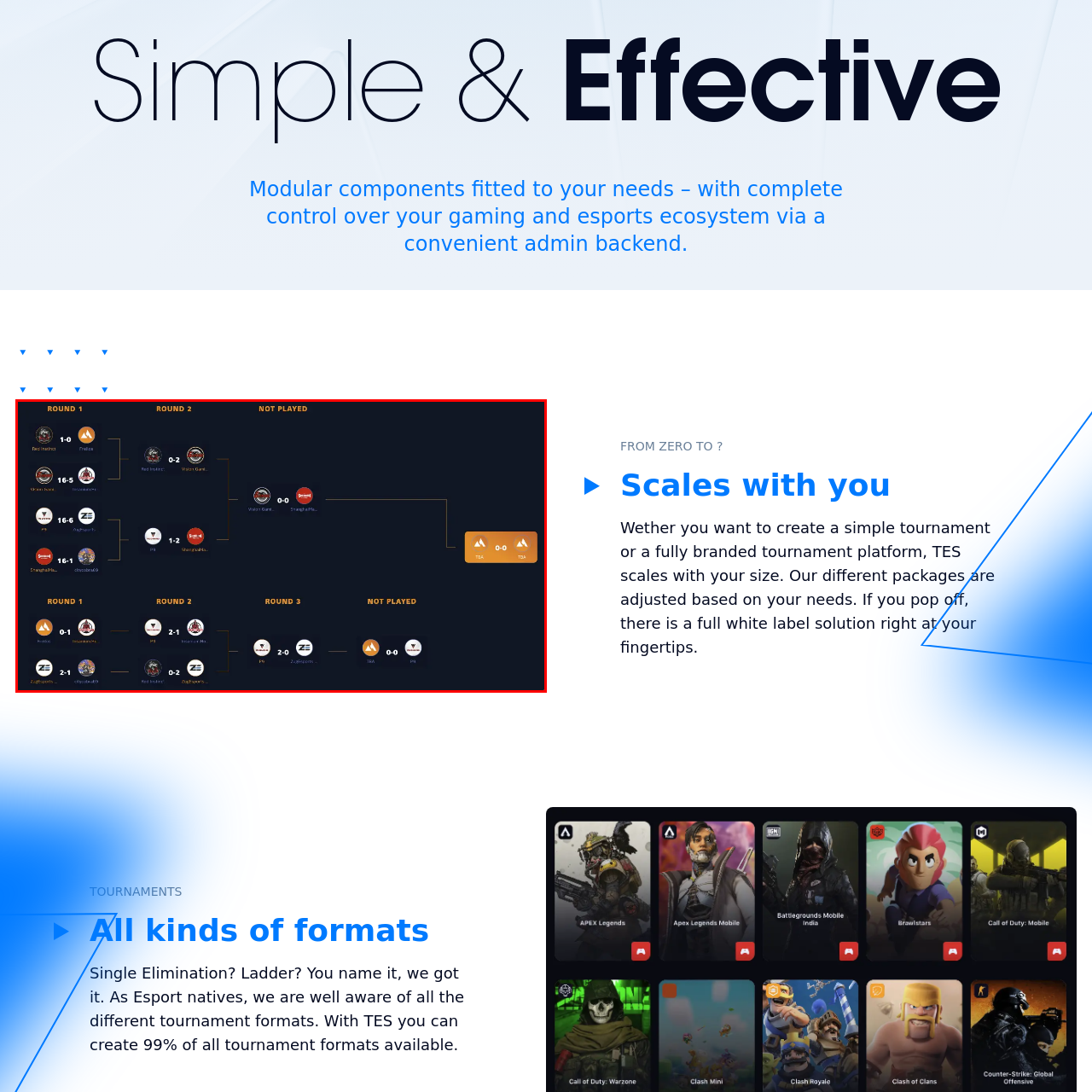Offer a detailed caption for the image that is surrounded by the red border.

The image titled "TES Brackets" showcases a tournament bracket format, illustrating the progression of teams through various rounds. The bracket is comprised of two main sections, corresponding to the matches of Round 1 and Round 2, followed by the upcoming stages designated as "NOT PLAYED." 

In Round 1, the match results for different pairings are displayed alongside team names and scores, with some notable victories such as a dominant win of 16-6 by one of the teams. The advancing teams are then mapped to Round 2, where their respective match results begin to unfold, indicating the ongoing competitive nature of the tournament.

As you move towards Round 3, the positions for the teams remain unfilled, marking the anticipation for future contests. The graphical layout emphasizes clarity and ease of reading, appealing to esports fans and participants checking on their team's performance and potential matchups. This visual representation encapsulates the essence of competitive gaming, highlighting both the excitement of victories and the suspense of forthcoming matches.